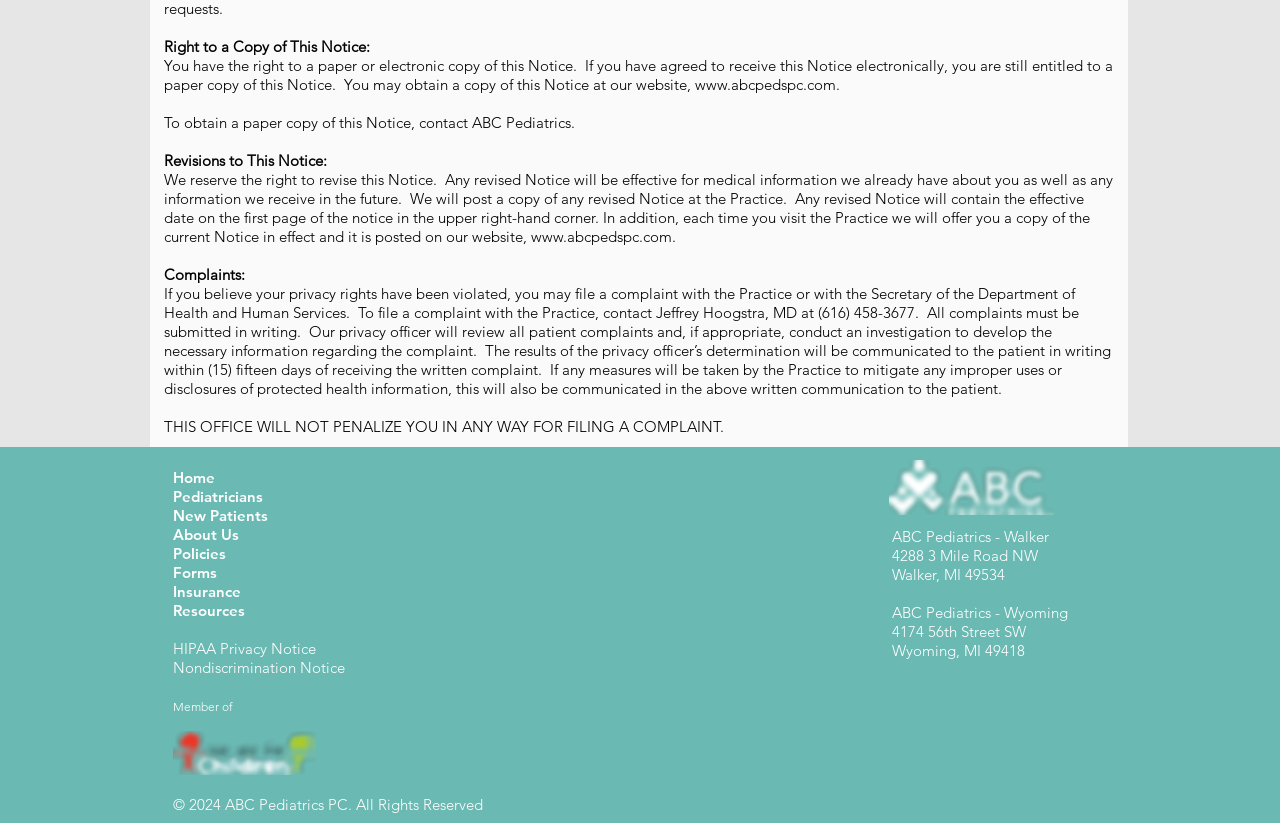Please identify the bounding box coordinates of the element on the webpage that should be clicked to follow this instruction: "Visit the Home page". The bounding box coordinates should be given as four float numbers between 0 and 1, formatted as [left, top, right, bottom].

[0.135, 0.569, 0.168, 0.592]